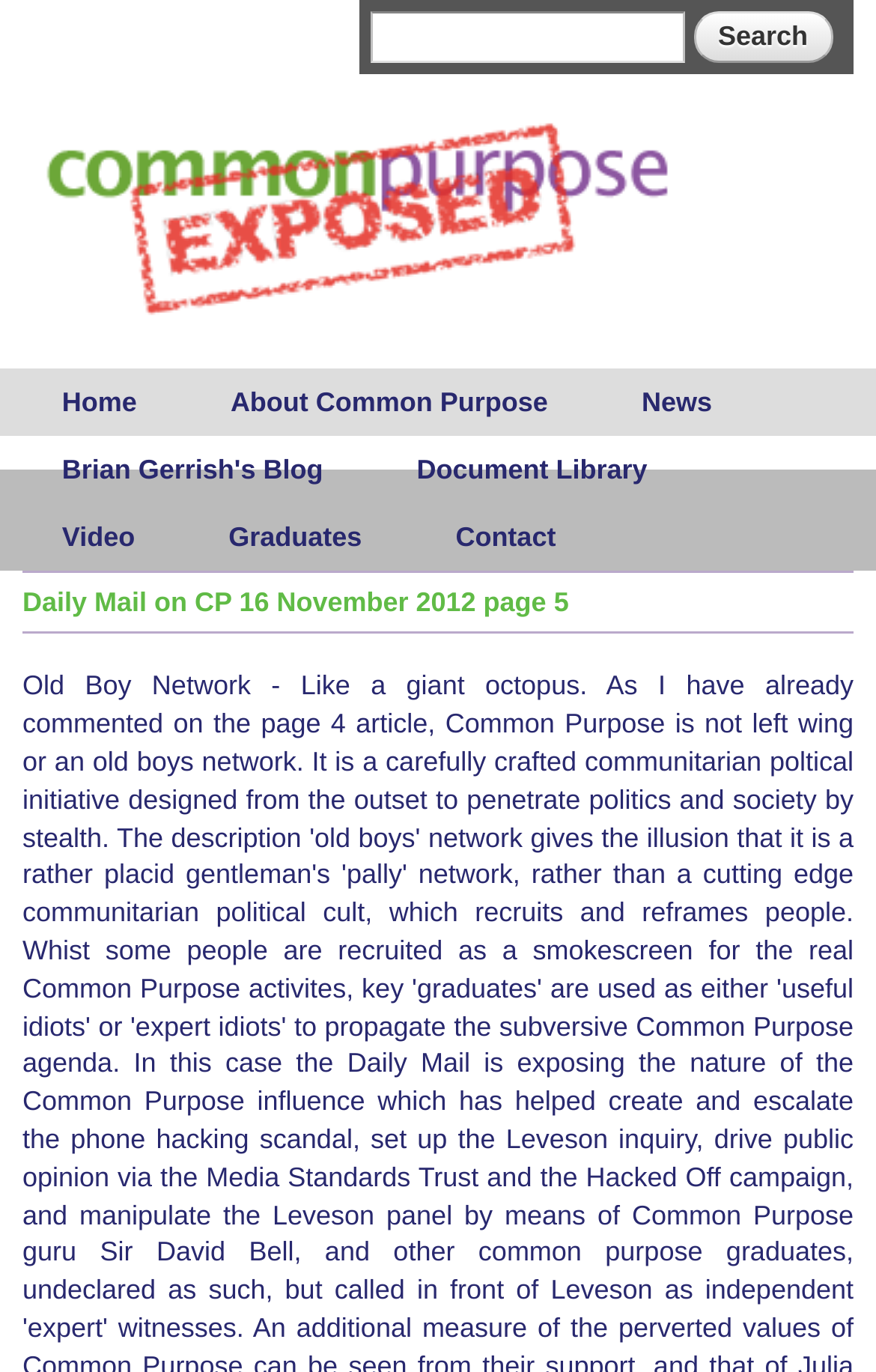Find the bounding box coordinates of the UI element according to this description: "Skip to main content".

[0.325, 0.0, 0.486, 0.007]